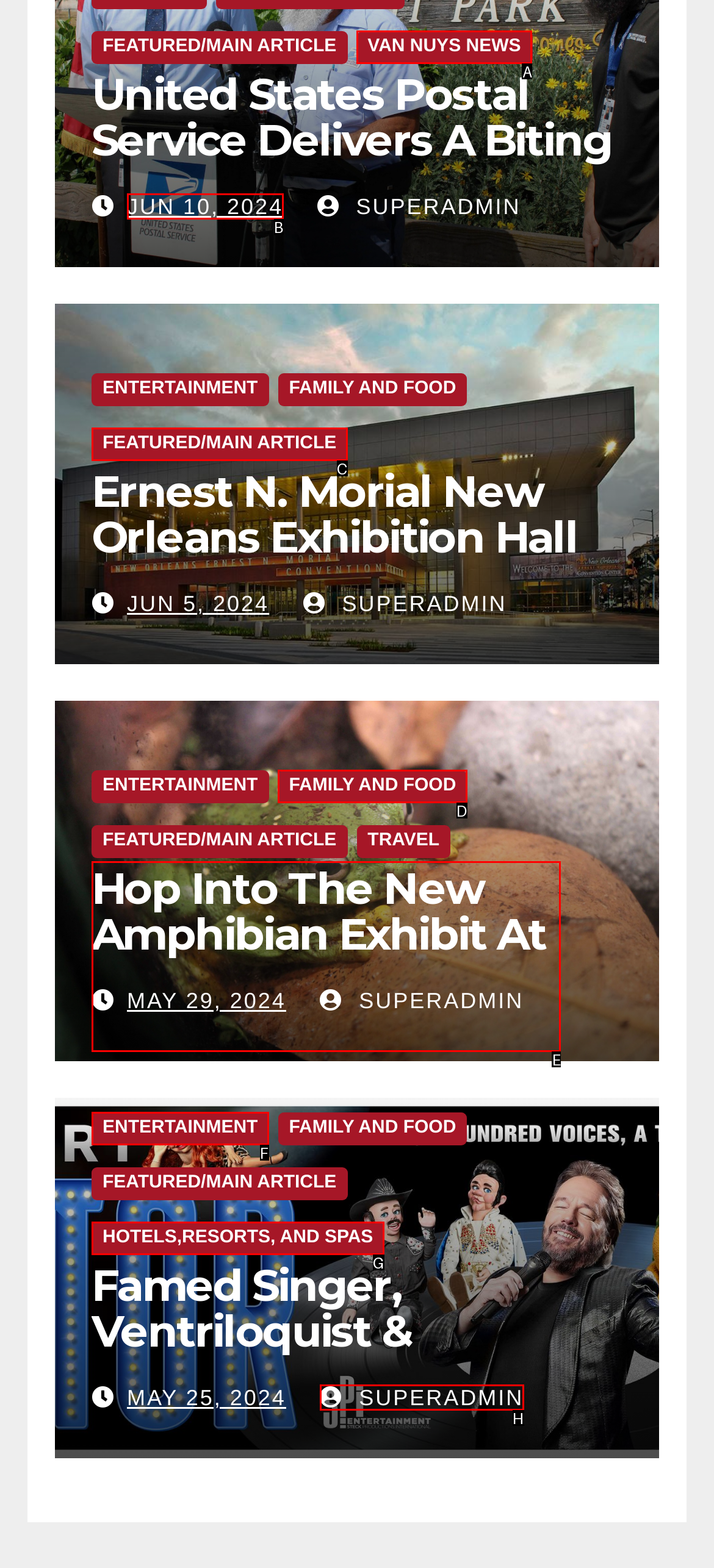Identify the option that corresponds to the description: superadmin. Provide only the letter of the option directly.

H